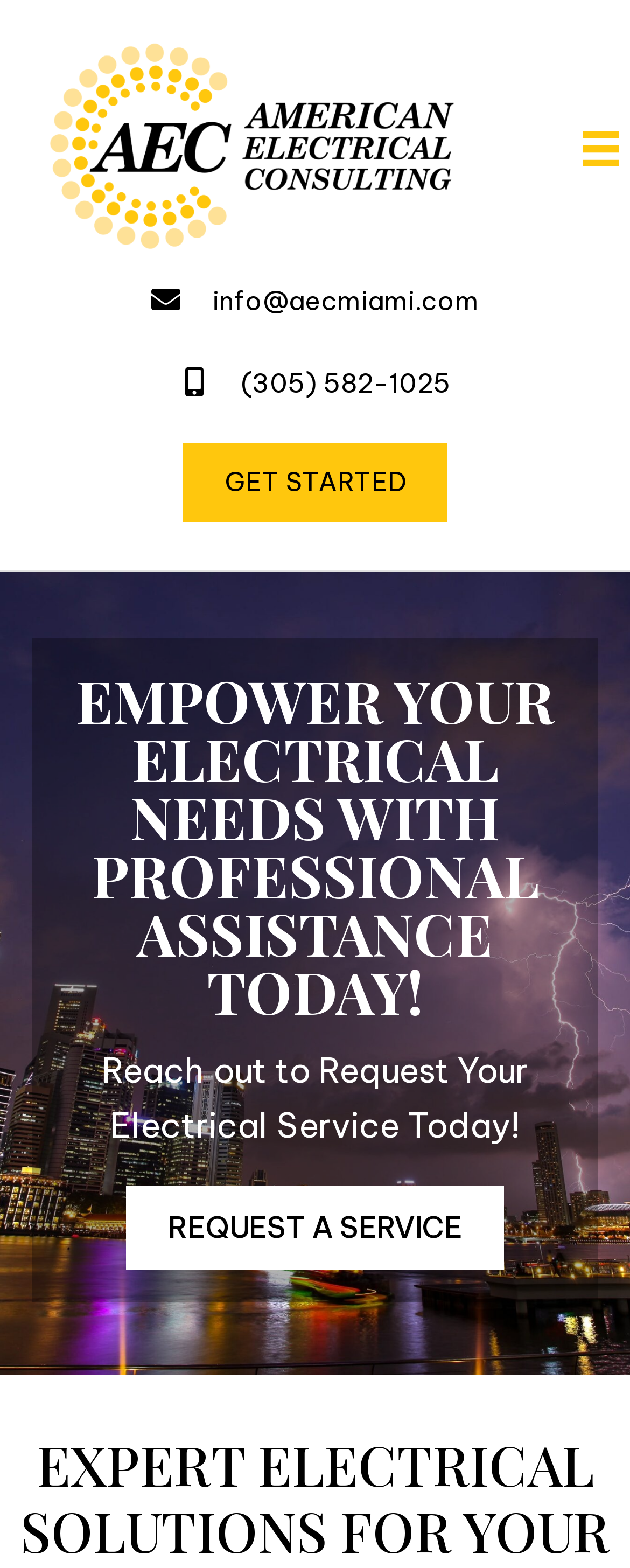Please extract the primary headline from the webpage.

EXPERT ELECTRICAL SOLUTIONS FOR YOUR HOME